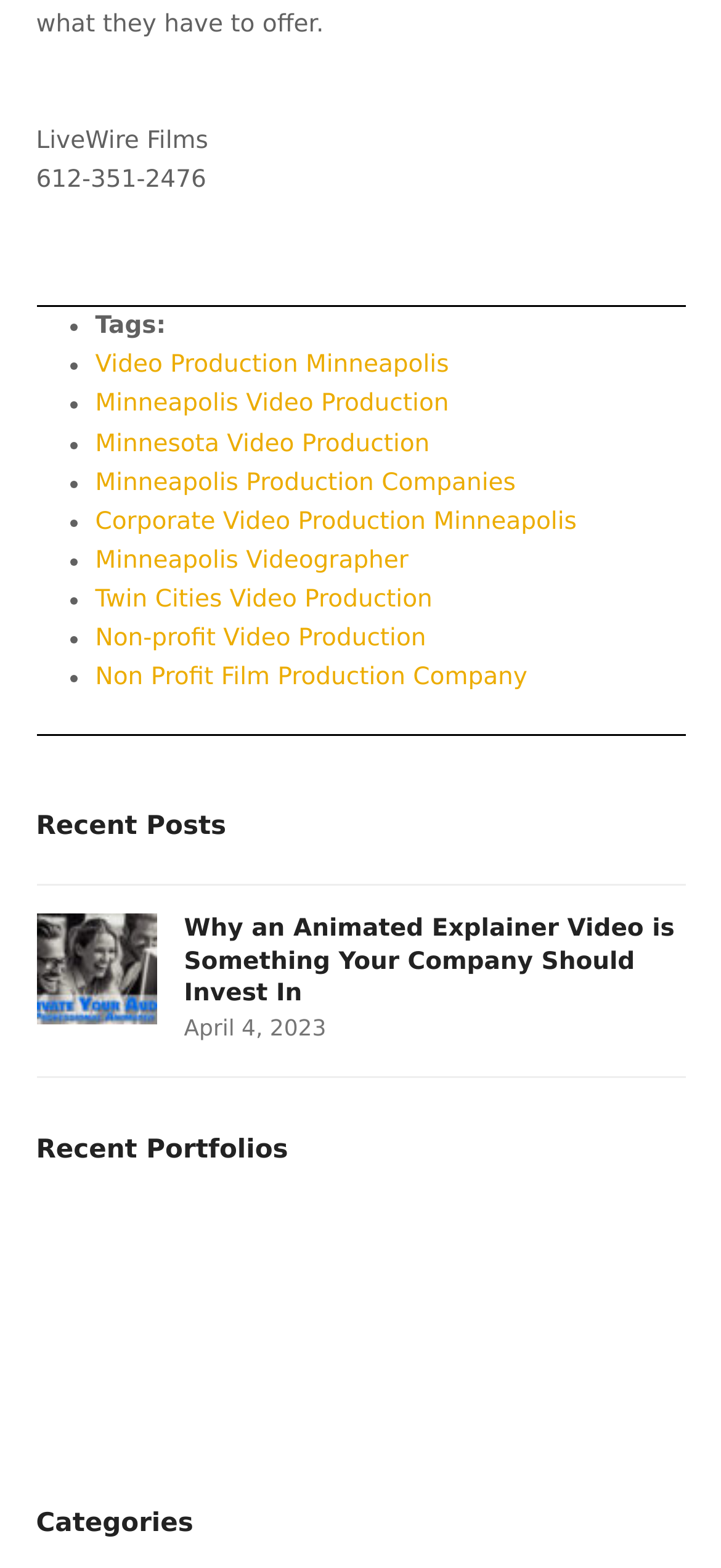What is the phone number on the webpage?
Kindly give a detailed and elaborate answer to the question.

The phone number can be found at the top of the webpage, in the second StaticText element, which has the text '612-351-2476'.